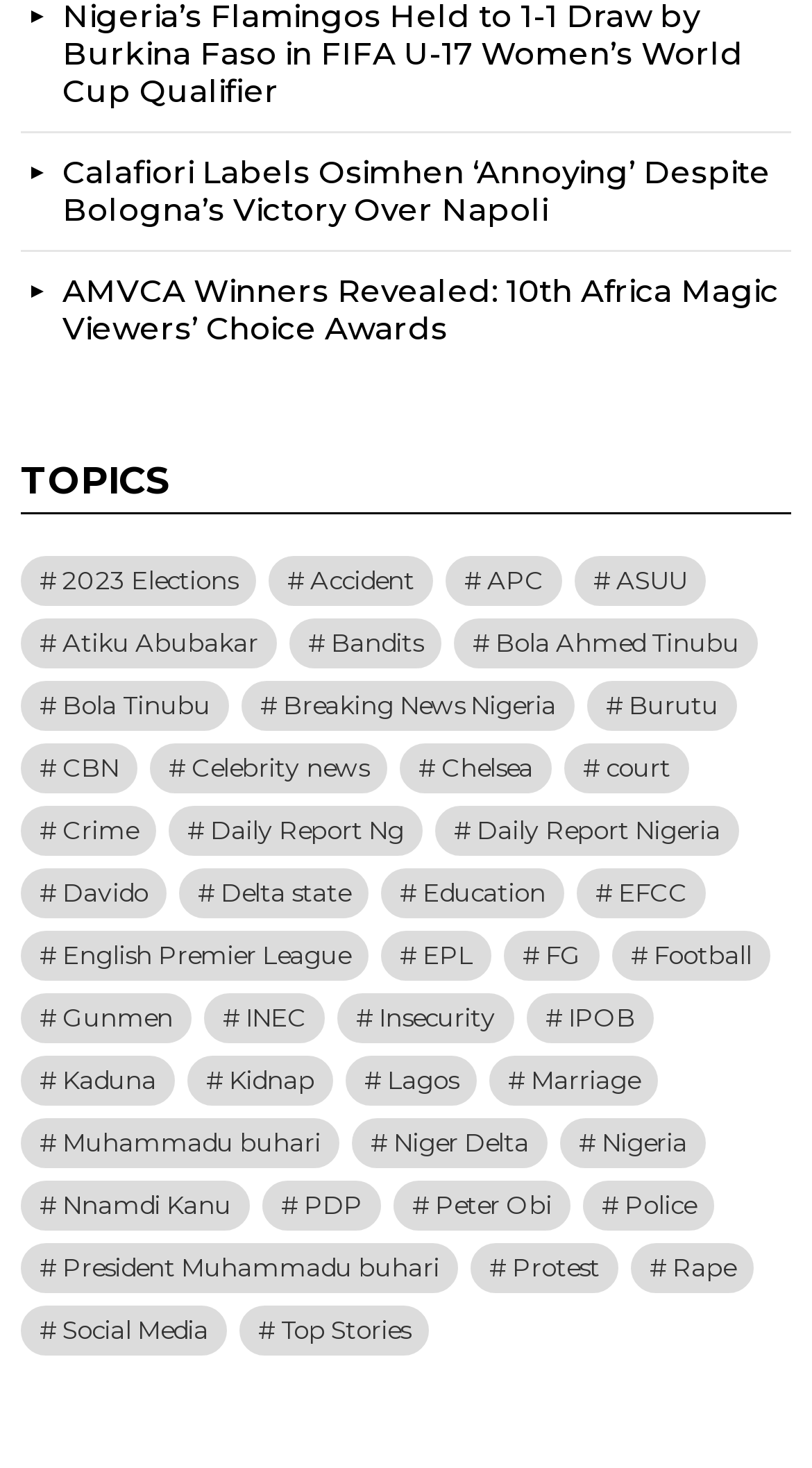Please identify the bounding box coordinates of the clickable element to fulfill the following instruction: "View AMVCA Winners Revealed: 10th Africa Magic Viewers’ Choice Awards". The coordinates should be four float numbers between 0 and 1, i.e., [left, top, right, bottom].

[0.077, 0.184, 0.959, 0.236]